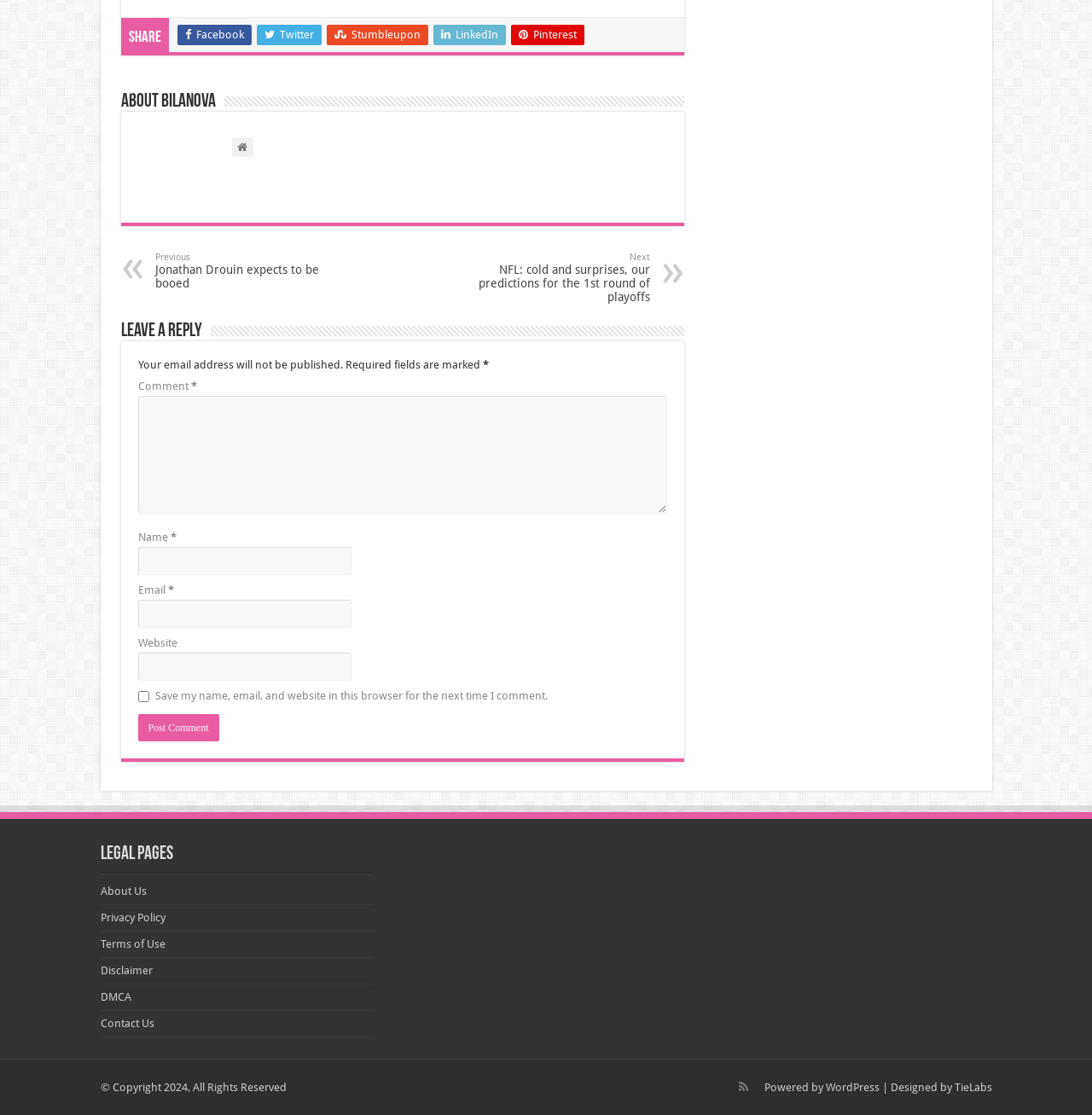Please study the image and answer the question comprehensively:
How many legal pages are linked at the bottom of the webpage?

I examined the bottom of the webpage and found a section labeled 'Legal pages' with links to 6 pages: About Us, Privacy Policy, Terms of Use, Disclaimer, DMCA, and Contact Us.